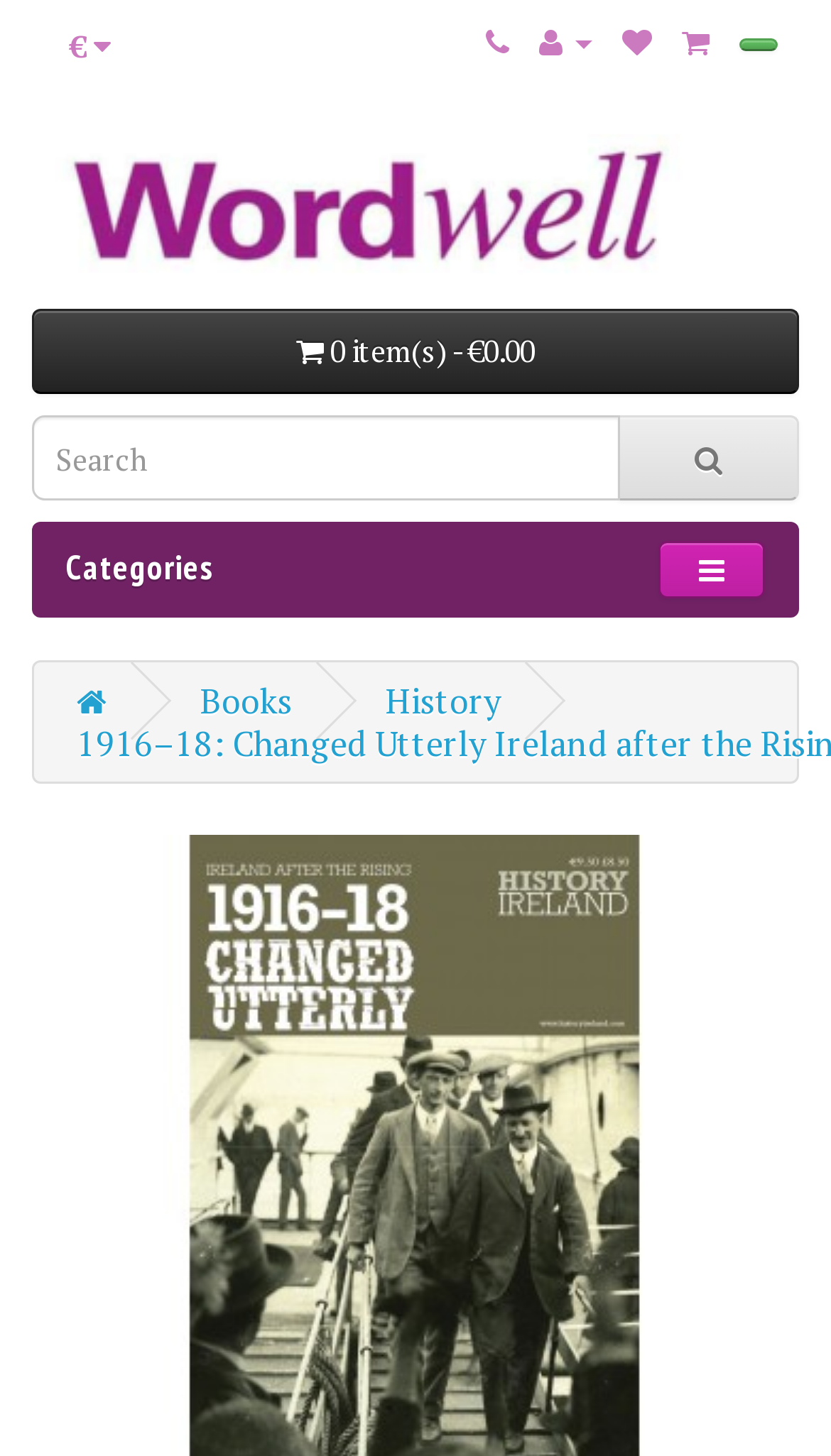Based on the visual content of the image, answer the question thoroughly: How many items are in the shopping cart?

I found the number of items in the shopping cart by looking at the button element with the text ' 0 item(s) - €0.00', which indicates that there are 0 items in the cart.